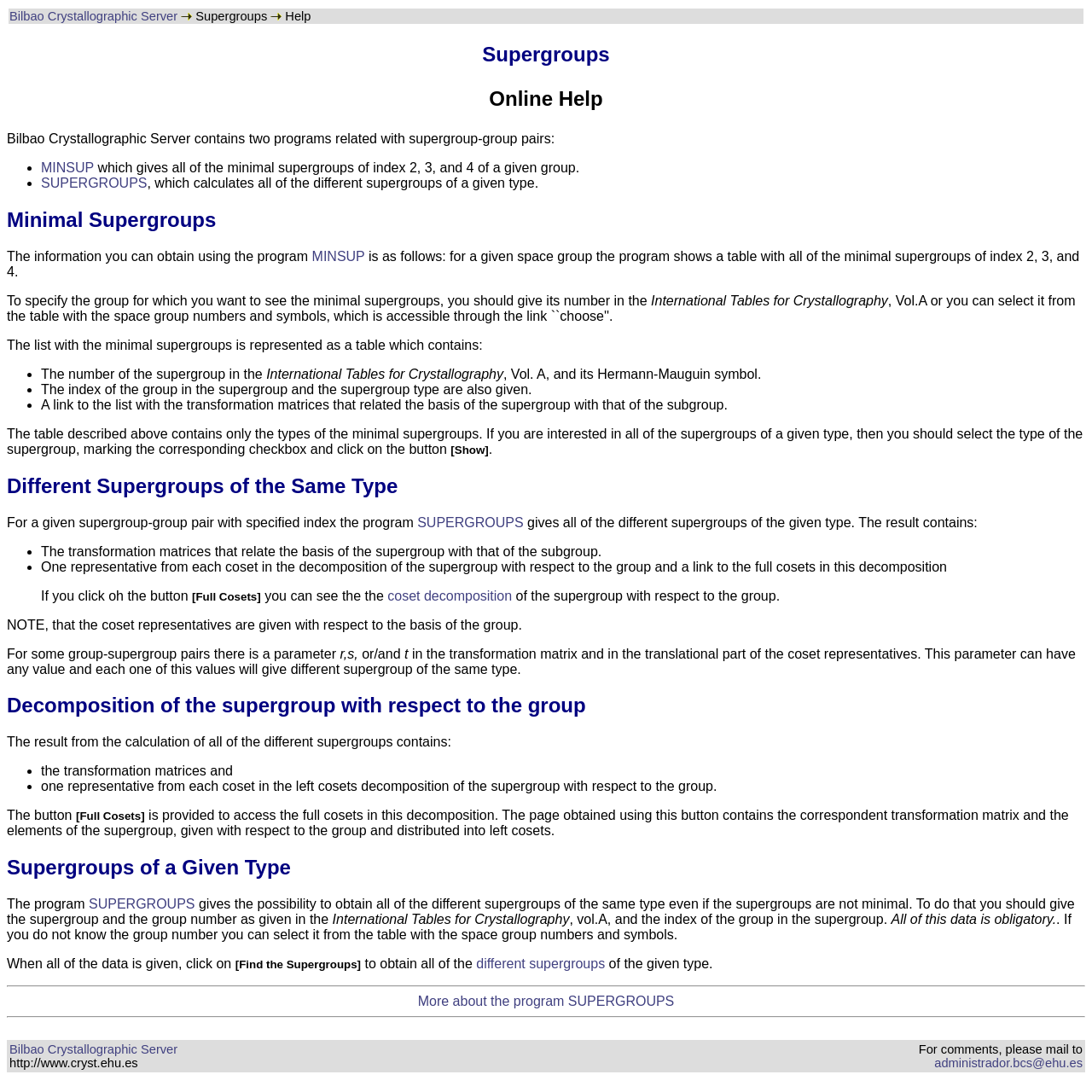Give the bounding box coordinates for this UI element: "Privacy Policy". The coordinates should be four float numbers between 0 and 1, arranged as [left, top, right, bottom].

None